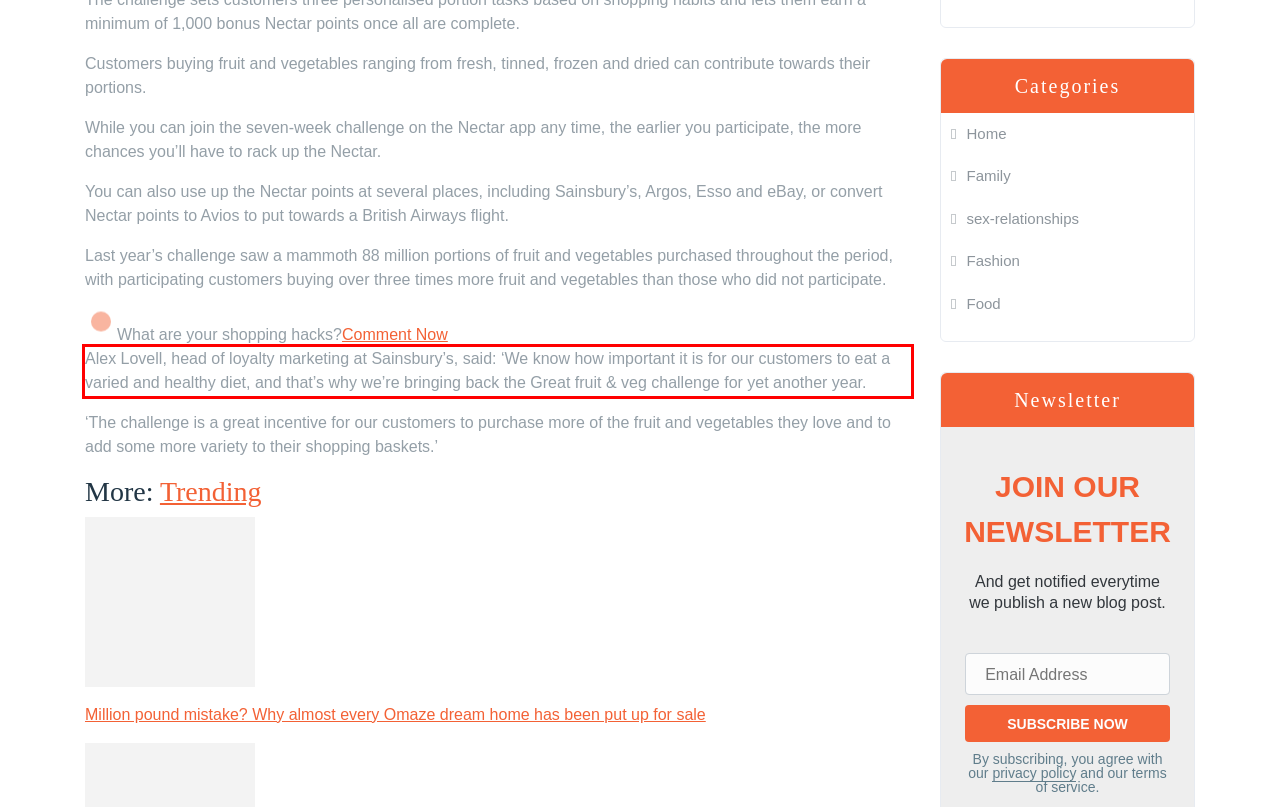Examine the screenshot of the webpage, locate the red bounding box, and perform OCR to extract the text contained within it.

Alex Lovell, head of loyalty marketing at Sainsbury’s, said: ‘We know how important it is for our customers to eat a varied and healthy diet, and that’s why we’re bringing back the Great fruit & veg challenge for yet another year.